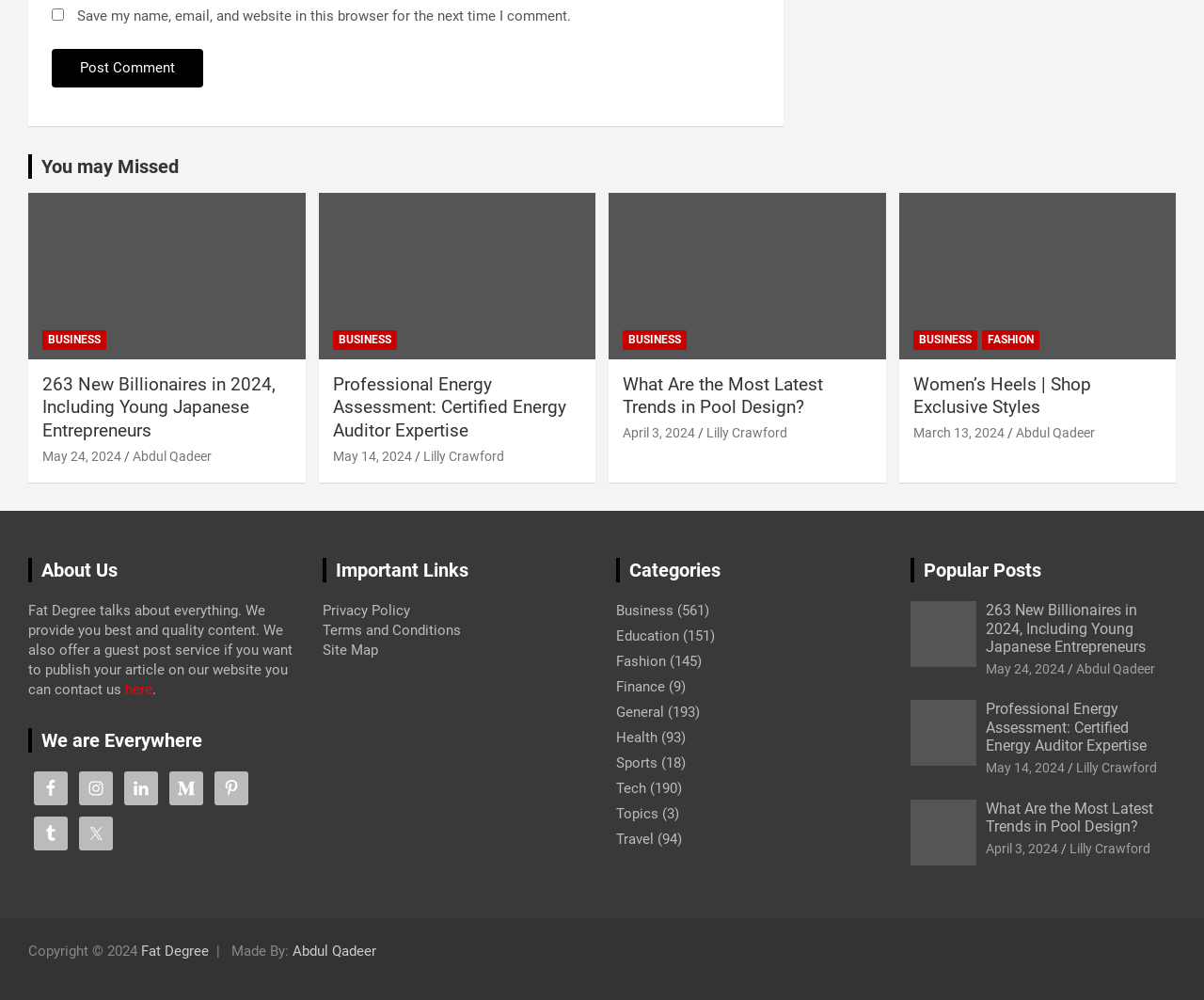Pinpoint the bounding box coordinates of the clickable element needed to complete the instruction: "Post a comment". The coordinates should be provided as four float numbers between 0 and 1: [left, top, right, bottom].

[0.043, 0.049, 0.169, 0.087]